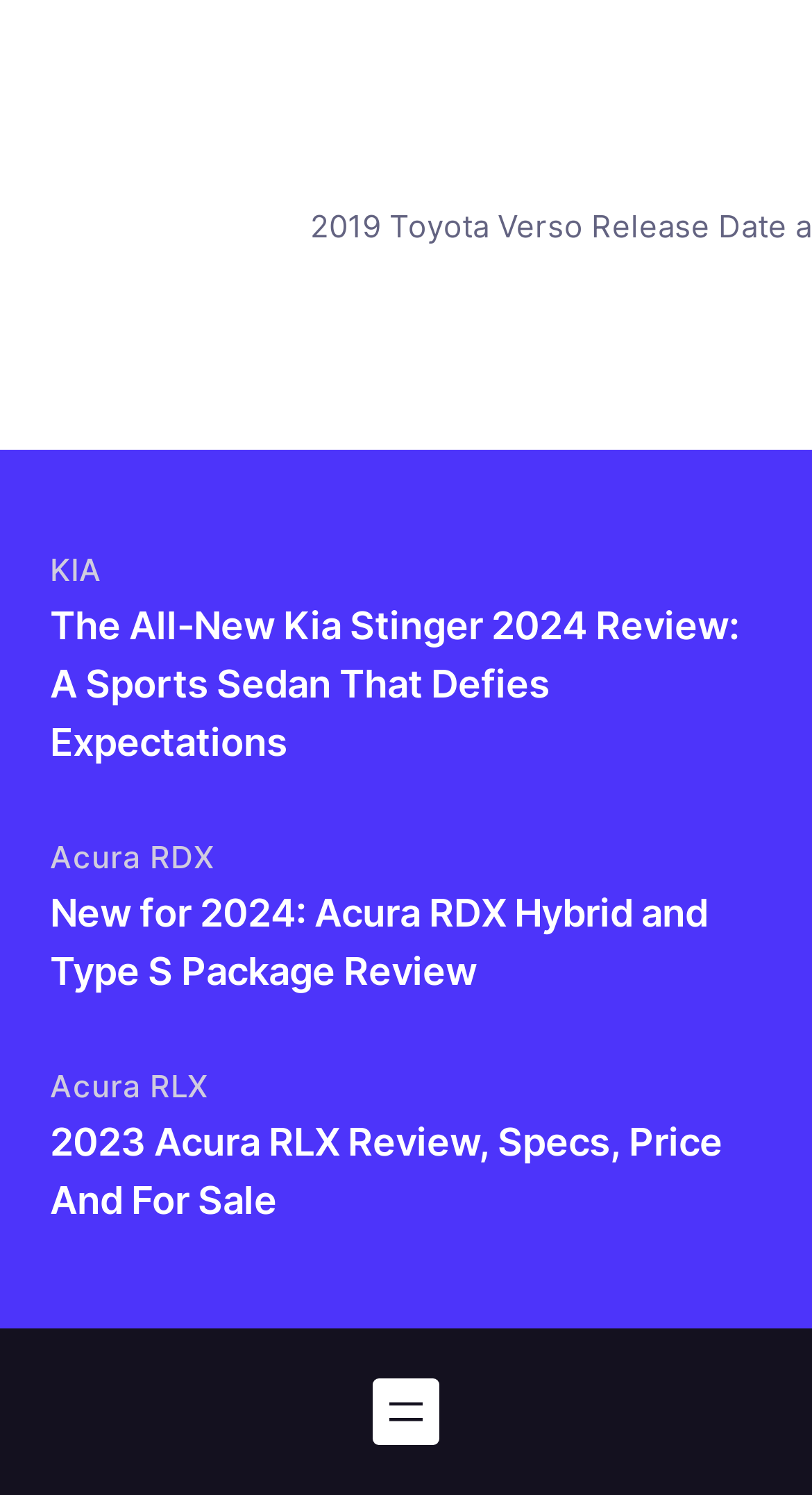Identify the bounding box for the given UI element using the description provided. Coordinates should be in the format (top-left x, top-left y, bottom-right x, bottom-right y) and must be between 0 and 1. Here is the description: Acura RDX

[0.062, 0.561, 0.264, 0.586]